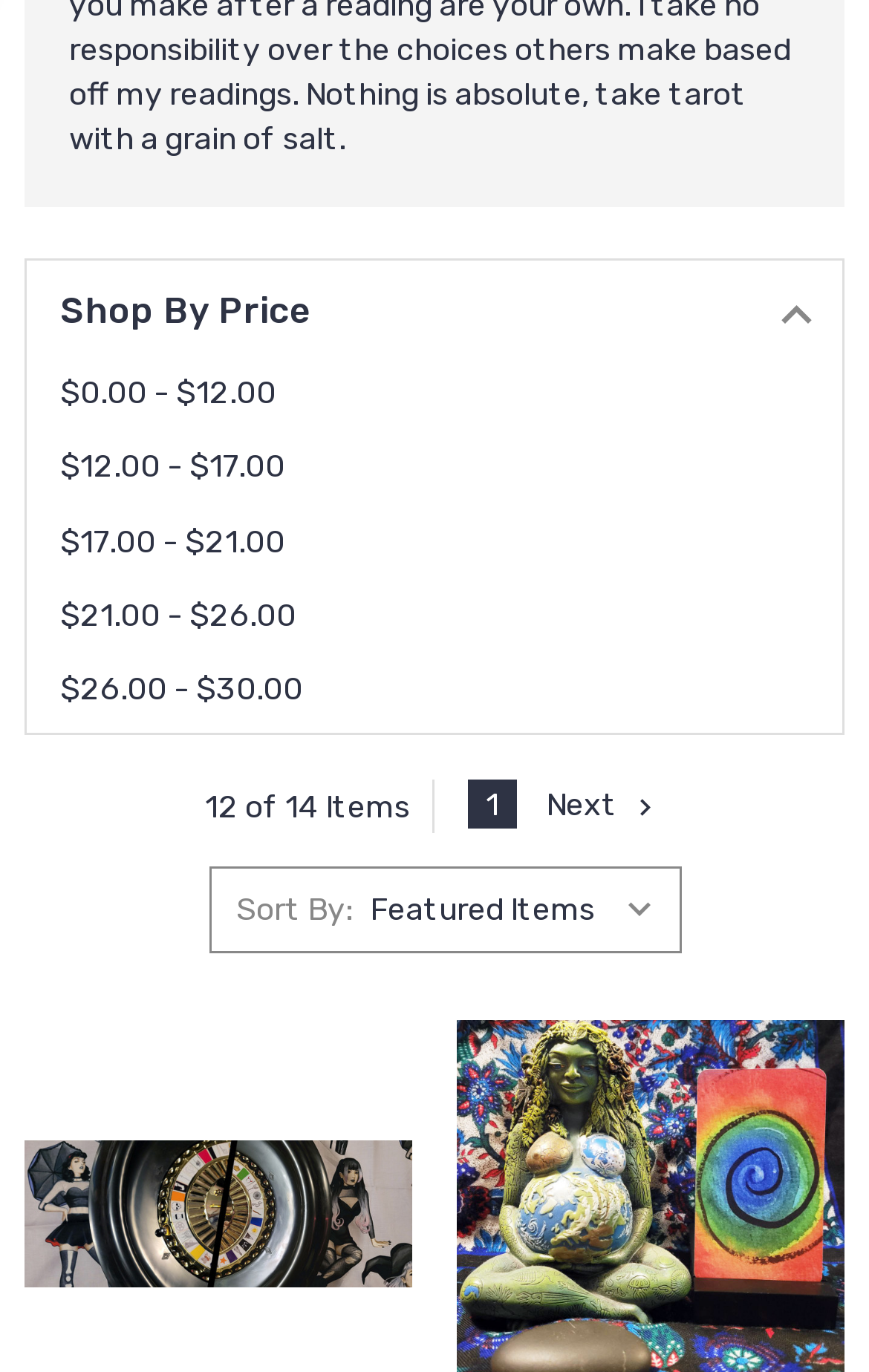What is the price range of the first option?
Please answer the question with a detailed response using the information from the screenshot.

I looked at the links under the 'Shop By Price' heading and found the first option, which is '$0.00 - $12.00'.